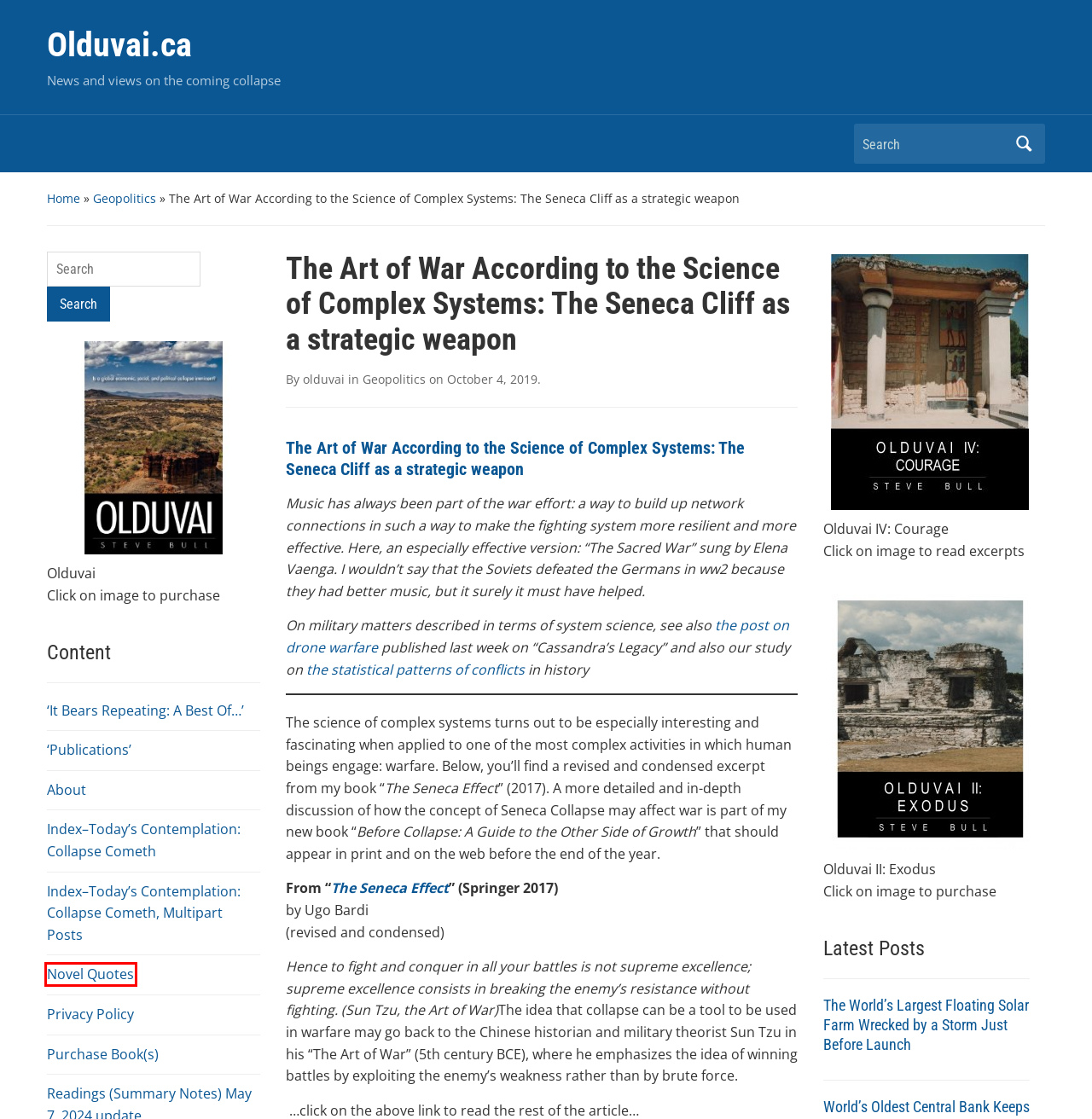Analyze the given webpage screenshot and identify the UI element within the red bounding box. Select the webpage description that best matches what you expect the new webpage to look like after clicking the element. Here are the candidates:
A. About – Olduvai.ca
B. Novel Quotes – Olduvai.ca
C. Index–Today’s Contemplation: Collapse Cometh, Multipart Posts – Olduvai.ca
D. Geopolitics – Olduvai.ca
E. Olduvai.ca – News and views on the coming collapse
F. ‘Publications’ – Olduvai.ca
G. ‘It Bears Repeating: A Best Of…’ – Olduvai.ca
H. Privacy Policy – Olduvai.ca

B